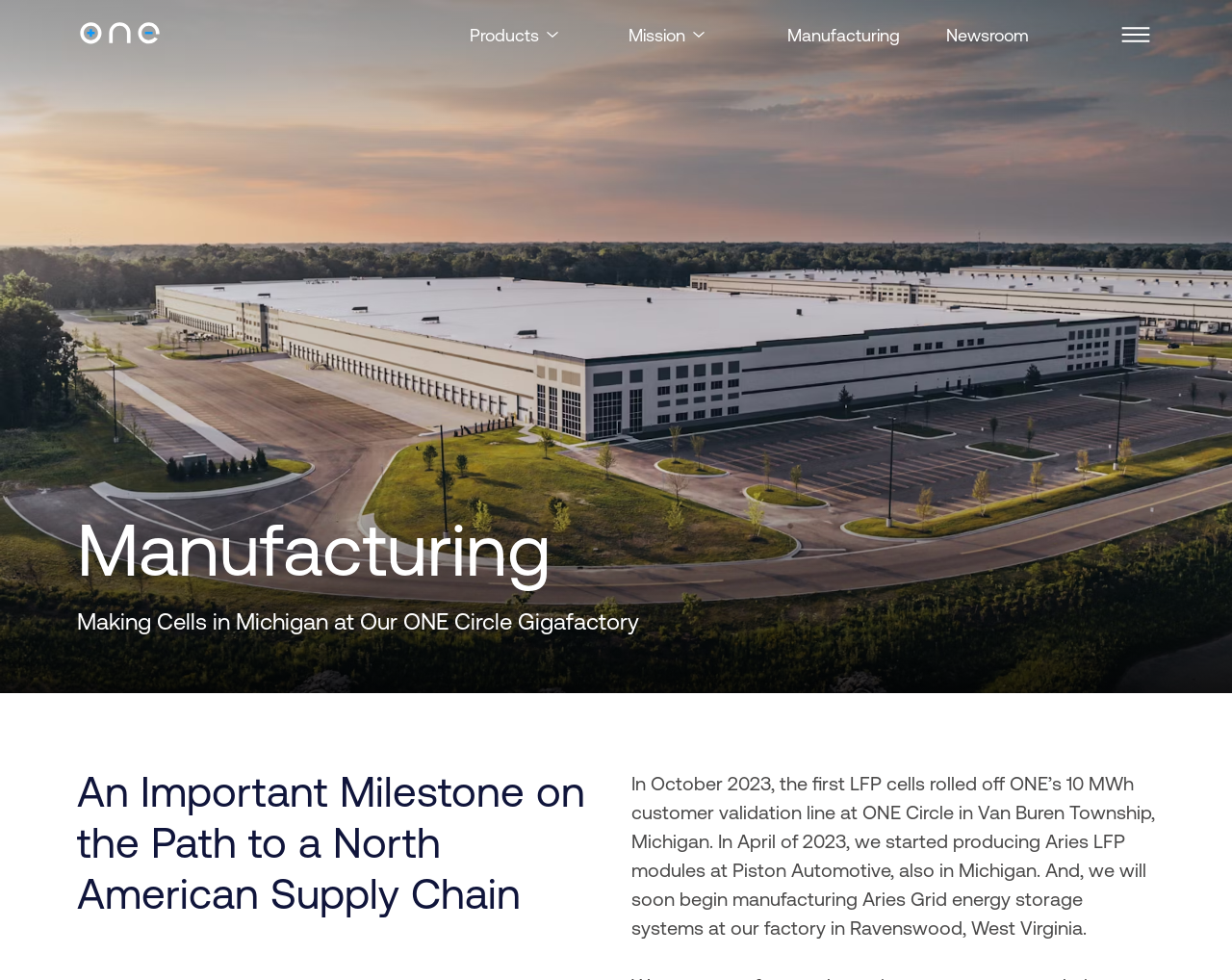Please locate the bounding box coordinates of the element that should be clicked to complete the given instruction: "Read the 'Newsroom' articles".

[0.749, 0.0, 0.878, 0.071]